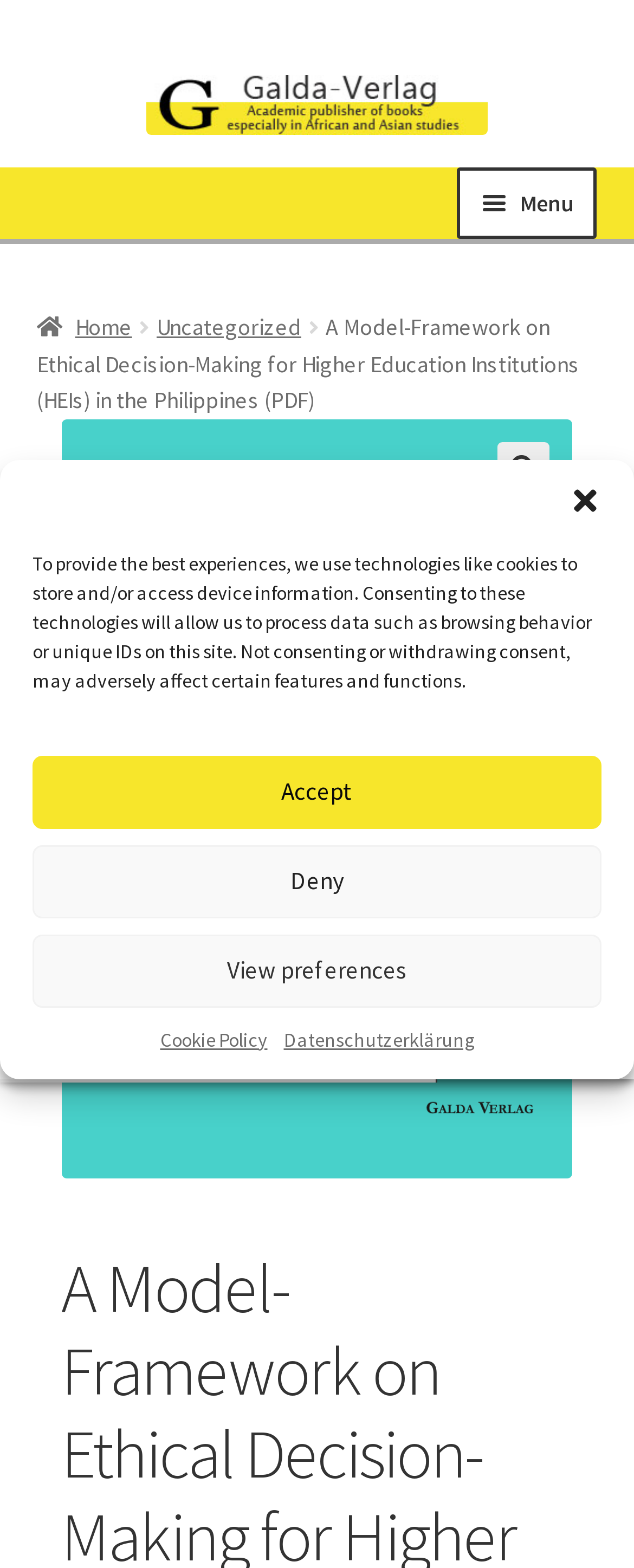Find the bounding box coordinates for the area you need to click to carry out the instruction: "Open the primary navigation menu". The coordinates should be four float numbers between 0 and 1, indicated as [left, top, right, bottom].

[0.722, 0.107, 0.942, 0.153]